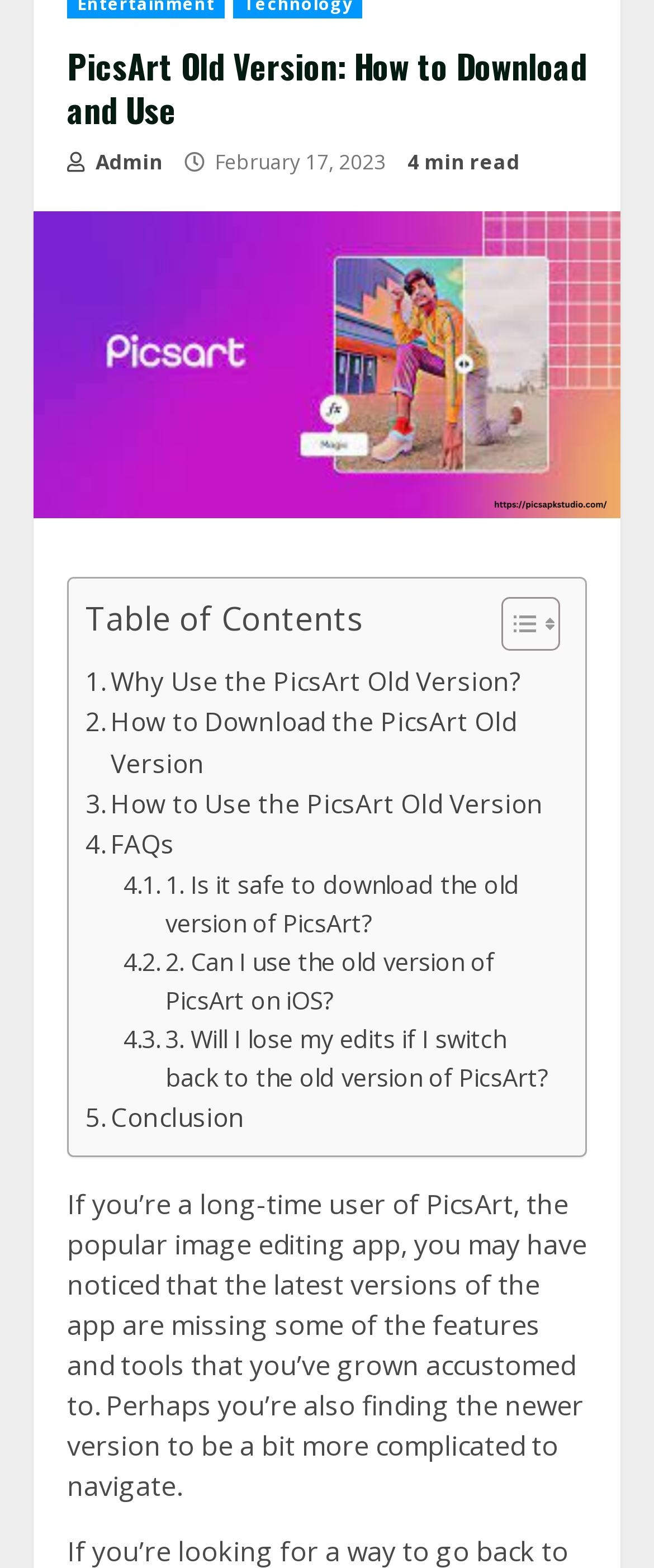Please specify the bounding box coordinates in the format (top-left x, top-left y, bottom-right x, bottom-right y), with all values as floating point numbers between 0 and 1. Identify the bounding box of the UI element described by: Conclusion

[0.131, 0.7, 0.374, 0.726]